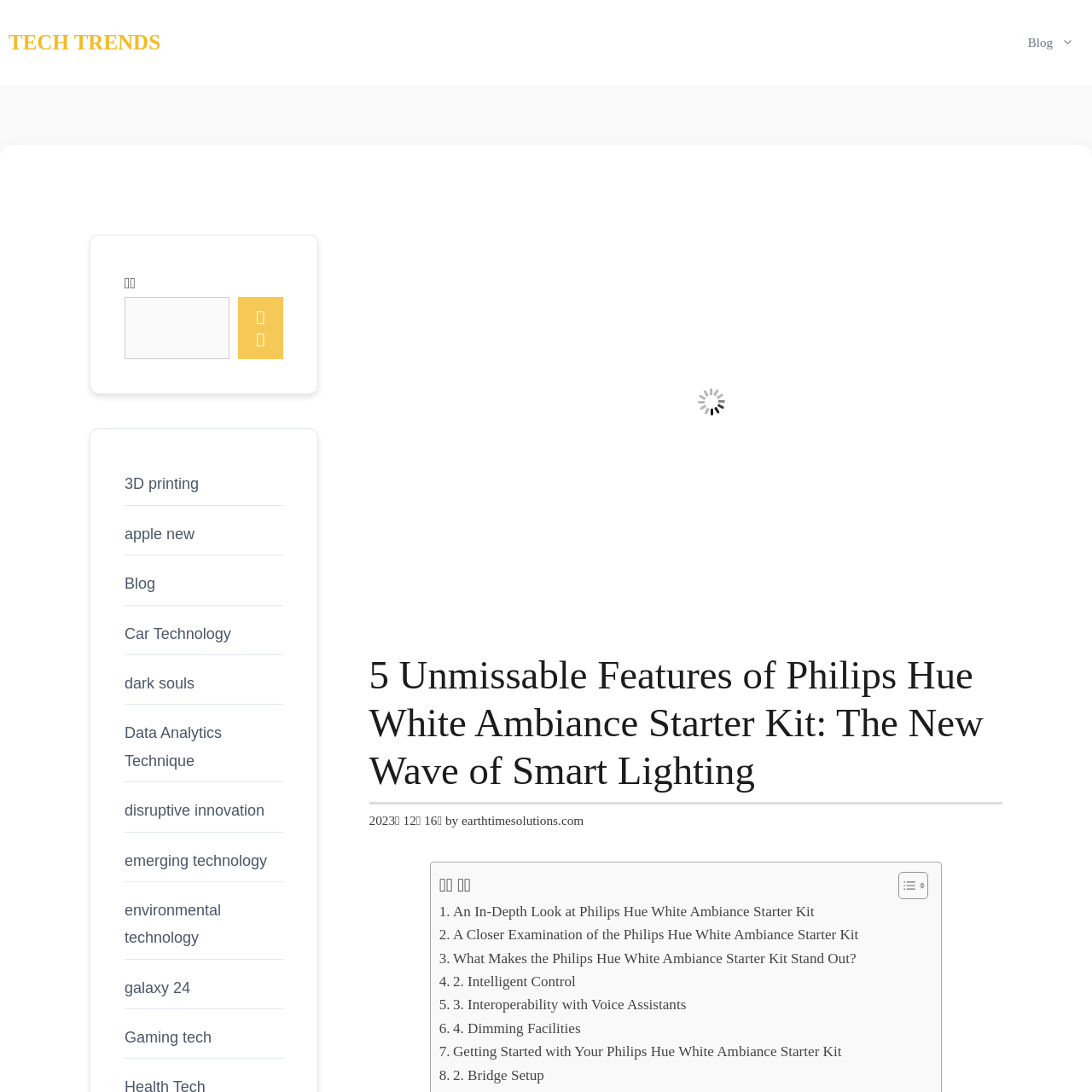How many images are there in the webpage? Examine the screenshot and reply using just one word or a brief phrase.

4